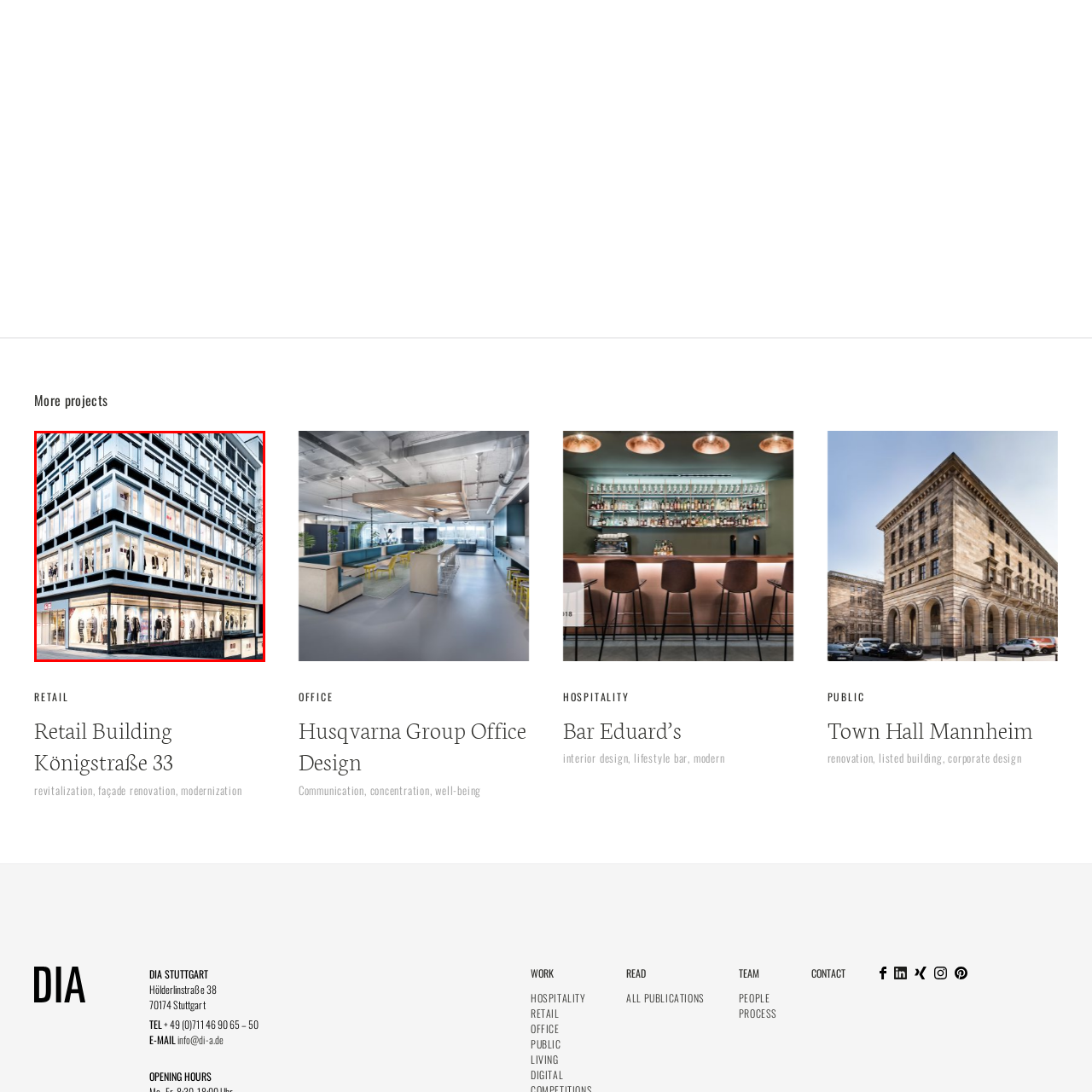Give a detailed account of the picture within the red bounded area.

The image showcases a modern retail building located on Königstraße 33 in Stuttgart. The structure features a striking façade with numerous large windows, allowing passersby to glimpse the vibrant displays of fashion merchandise inside. The design emphasizes clean lines and an open, inviting atmosphere, characteristic of contemporary architectural trends in urban retail spaces. The interplay of light and glass highlights the various garments on display, creating an engaging shopping experience. This building represents a notable example of revitalization and modernization in urban architecture, blending functionality with aesthetic appeal.